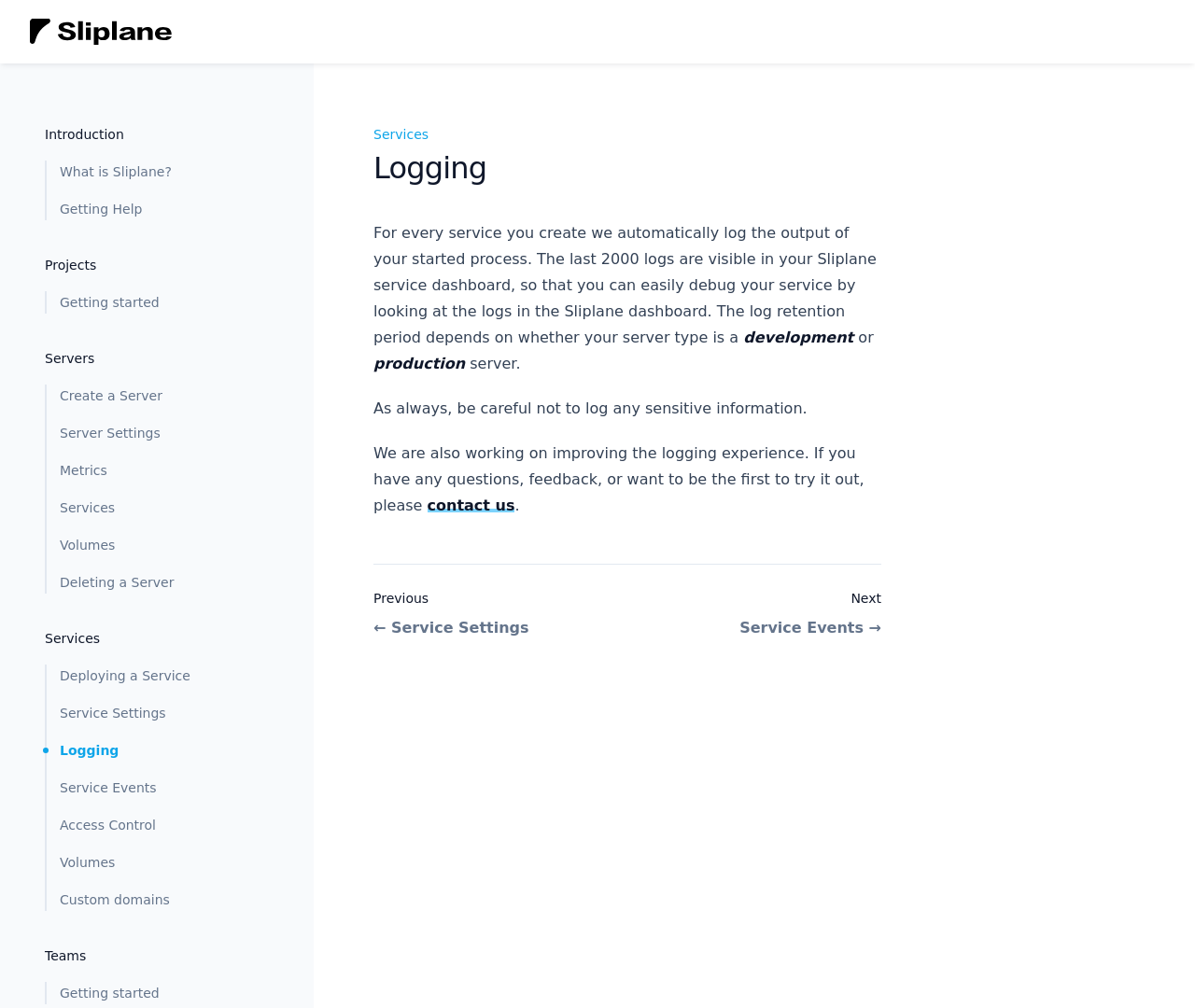What is the purpose of the 'Logging' section?
Please answer the question as detailed as possible.

The 'Logging' section appears to be dedicated to explaining how logging works for services, including what is logged, how long logs are retained, and best practices for logging.